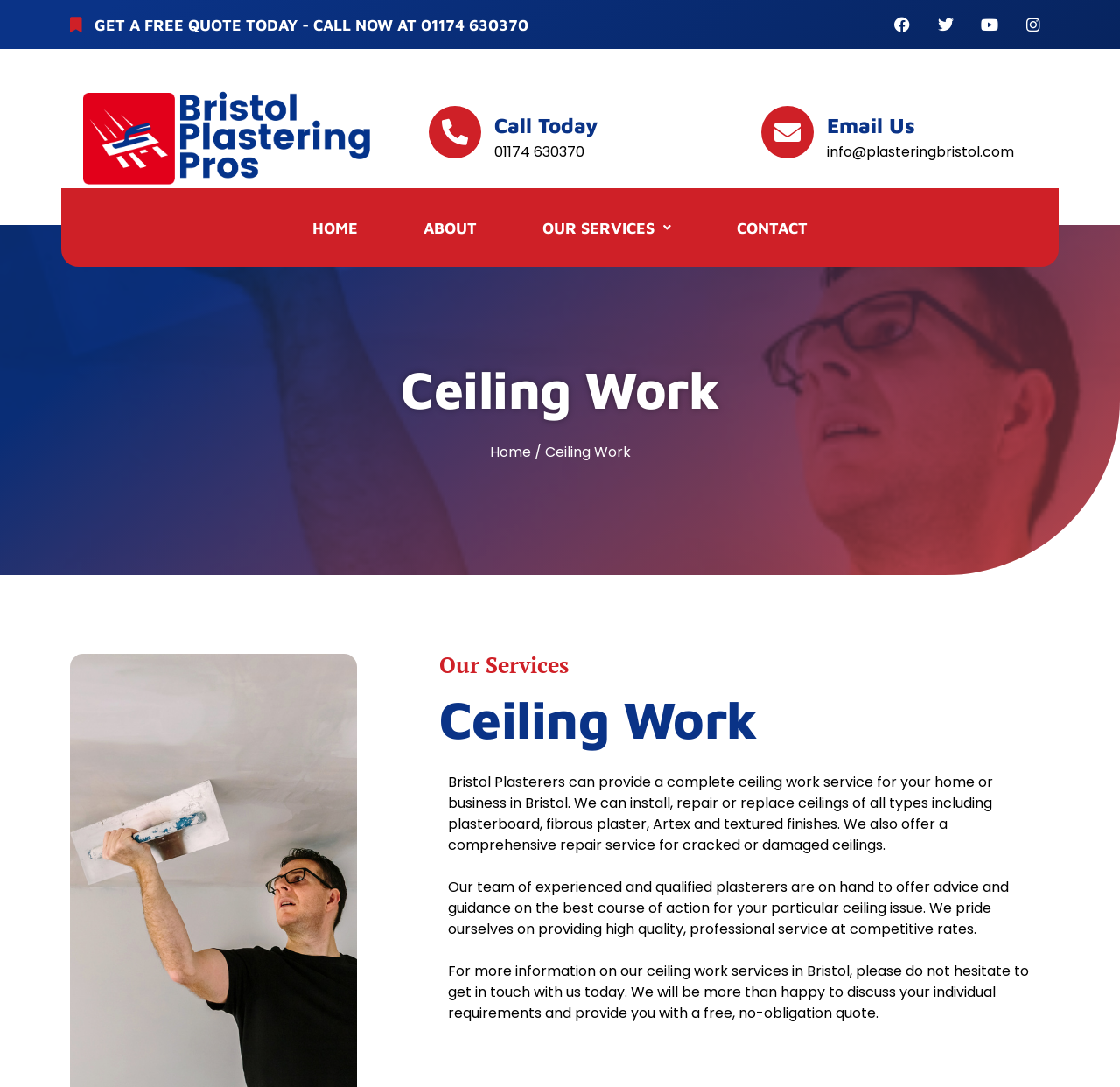Please identify the bounding box coordinates of the clickable area that will allow you to execute the instruction: "Call today".

[0.441, 0.104, 0.617, 0.127]